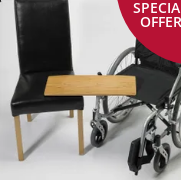What is the purpose of the transfer board?
Refer to the image and provide a one-word or short phrase answer.

Facilitating safe and comfortable transfers